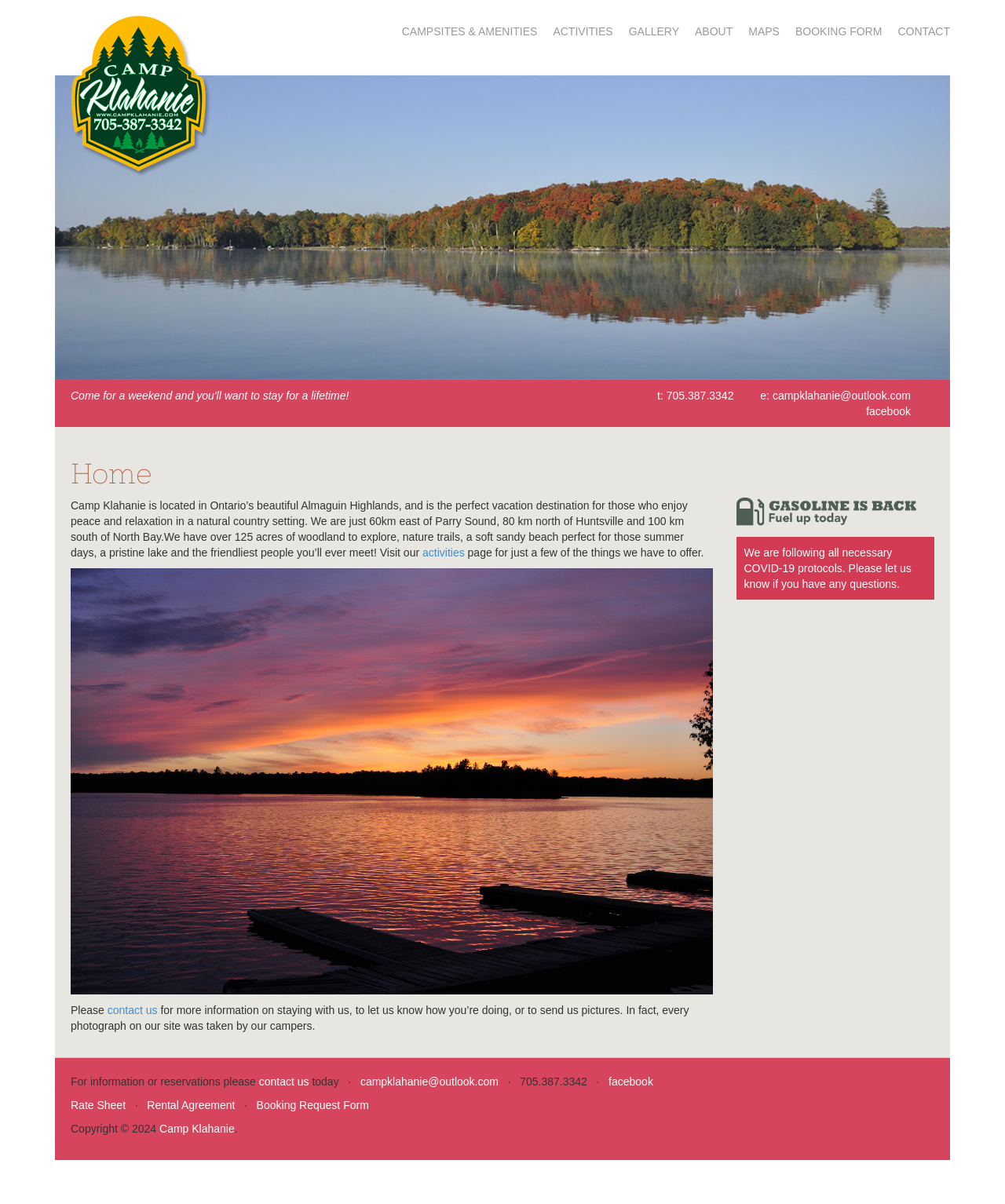Please give the bounding box coordinates of the area that should be clicked to fulfill the following instruction: "Contact us through email". The coordinates should be in the format of four float numbers from 0 to 1, i.e., [left, top, right, bottom].

[0.769, 0.323, 0.906, 0.334]